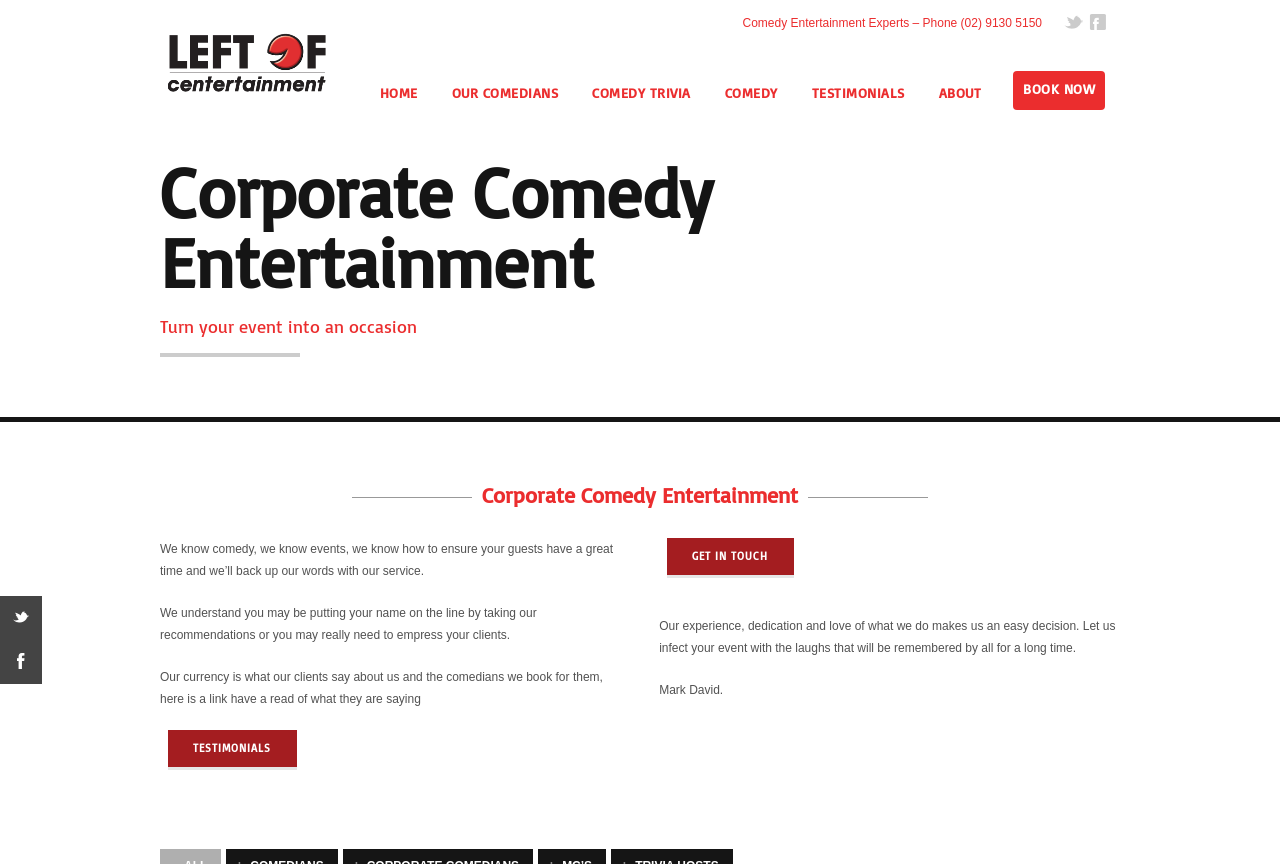Please identify the bounding box coordinates of the clickable region that I should interact with to perform the following instruction: "Read testimonials from clients". The coordinates should be expressed as four float numbers between 0 and 1, i.e., [left, top, right, bottom].

[0.131, 0.845, 0.232, 0.888]